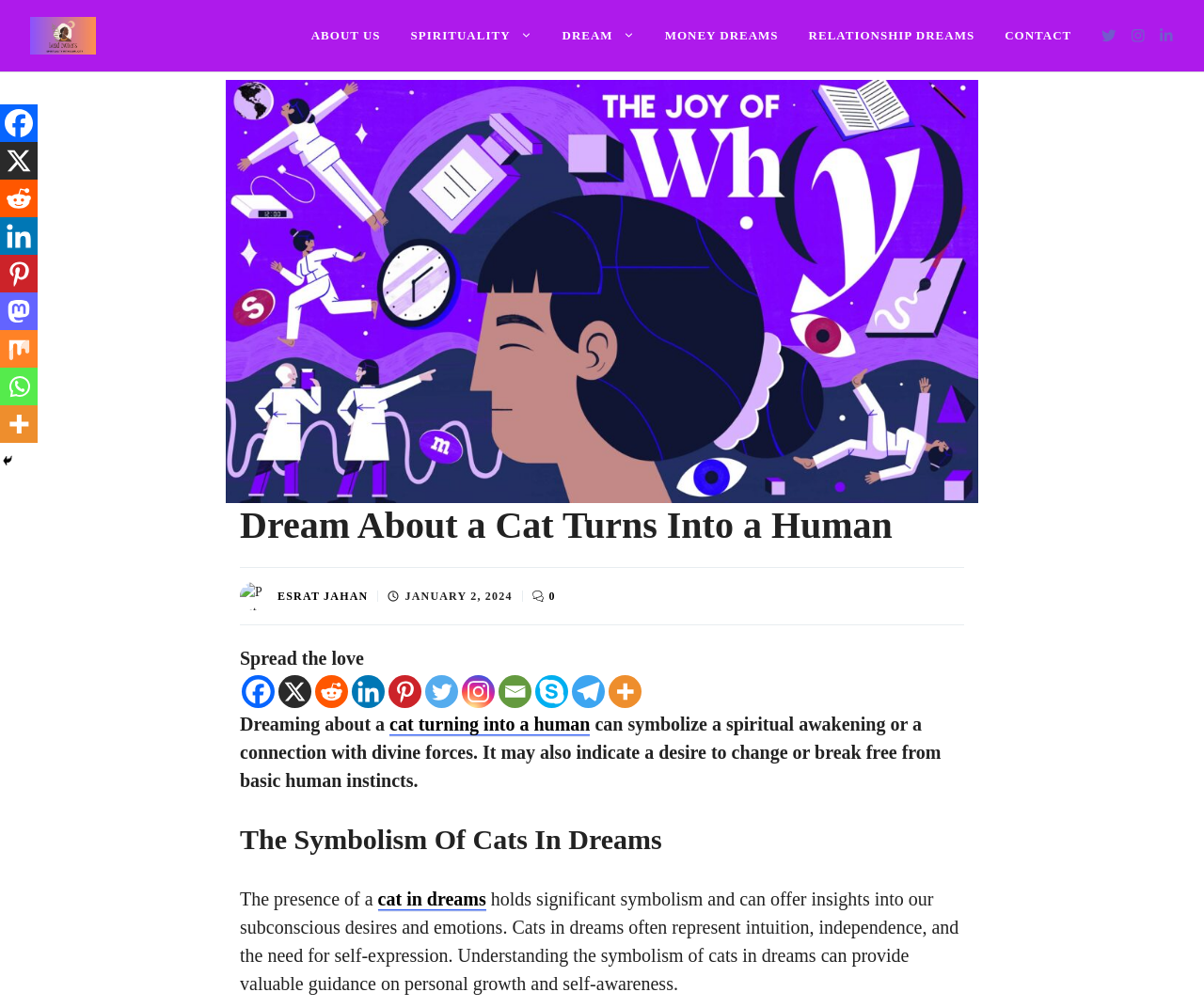What is the author's name?
Provide a short answer using one word or a brief phrase based on the image.

Esrat Jahan